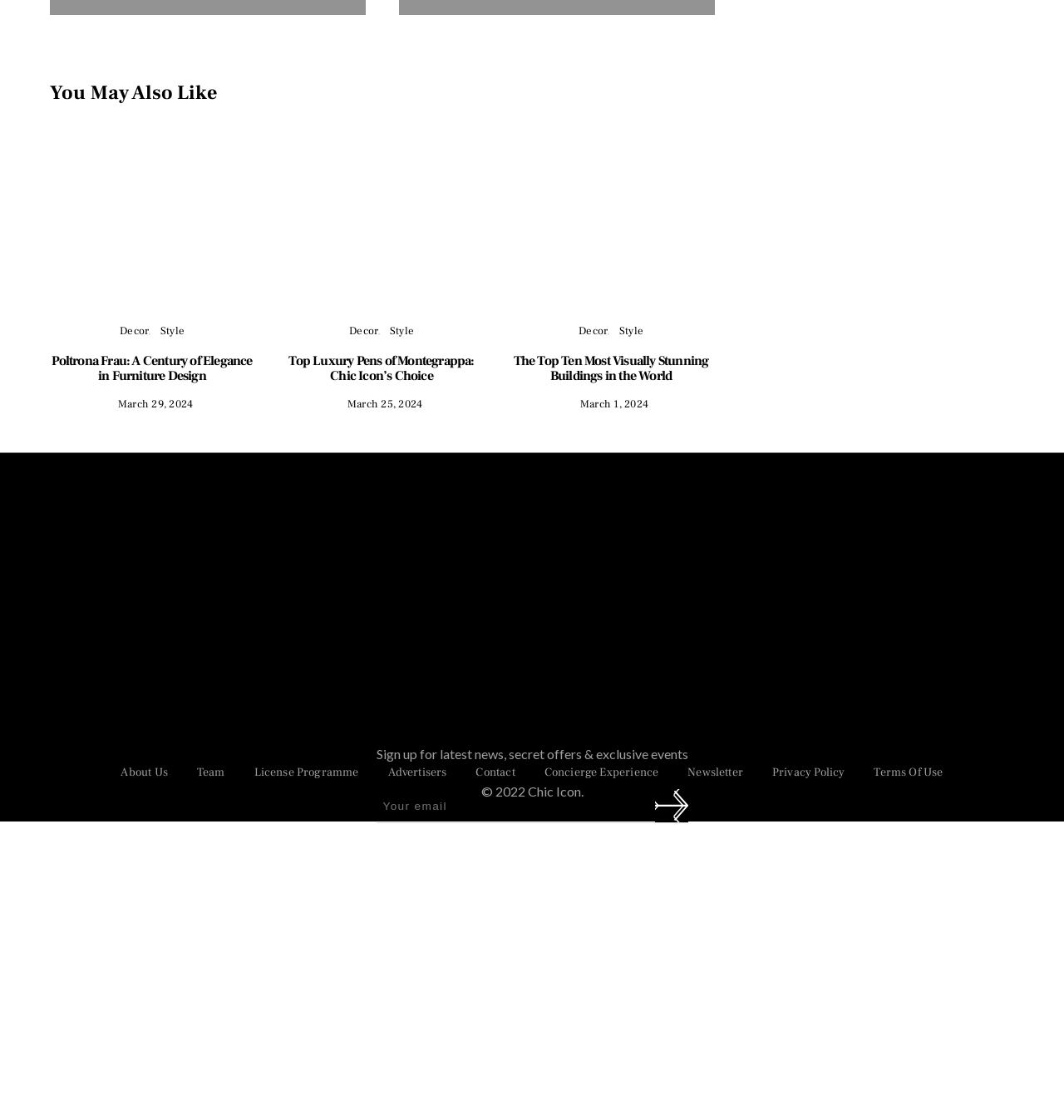Please find the bounding box coordinates for the clickable element needed to perform this instruction: "Learn about Top Luxury Pens of Montegrappa".

[0.262, 0.406, 0.455, 0.432]